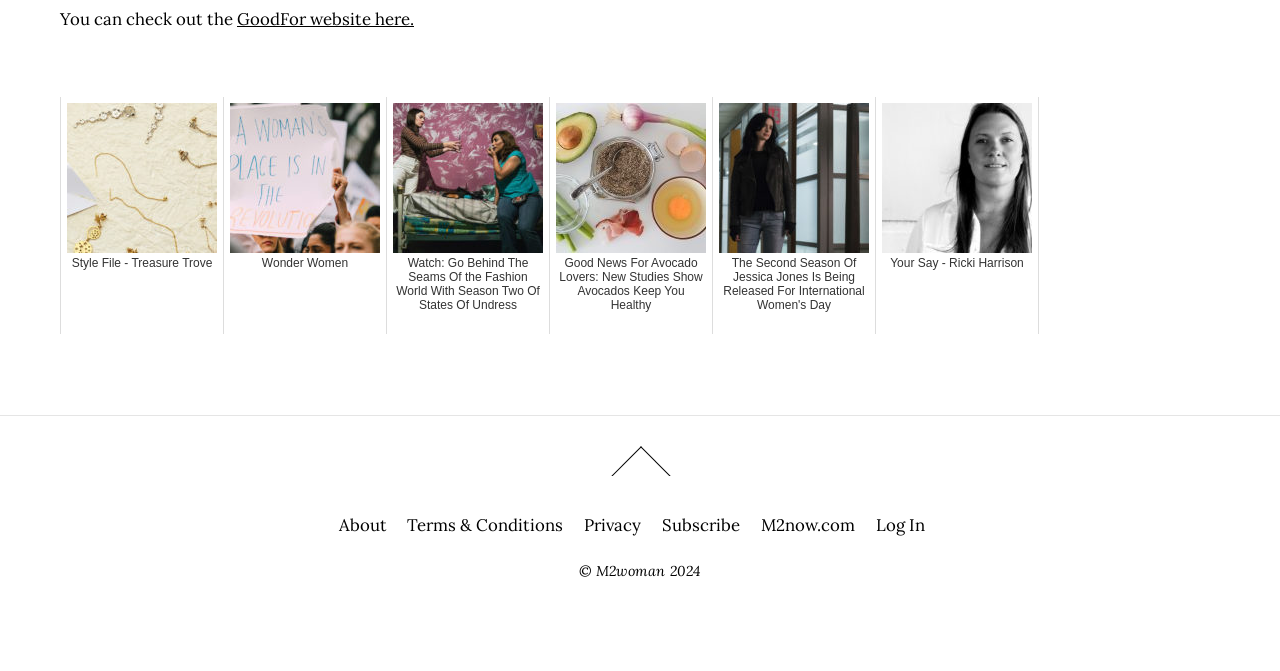Pinpoint the bounding box coordinates of the element you need to click to execute the following instruction: "Log in to the website". The bounding box should be represented by four float numbers between 0 and 1, in the format [left, top, right, bottom].

[0.684, 0.766, 0.722, 0.799]